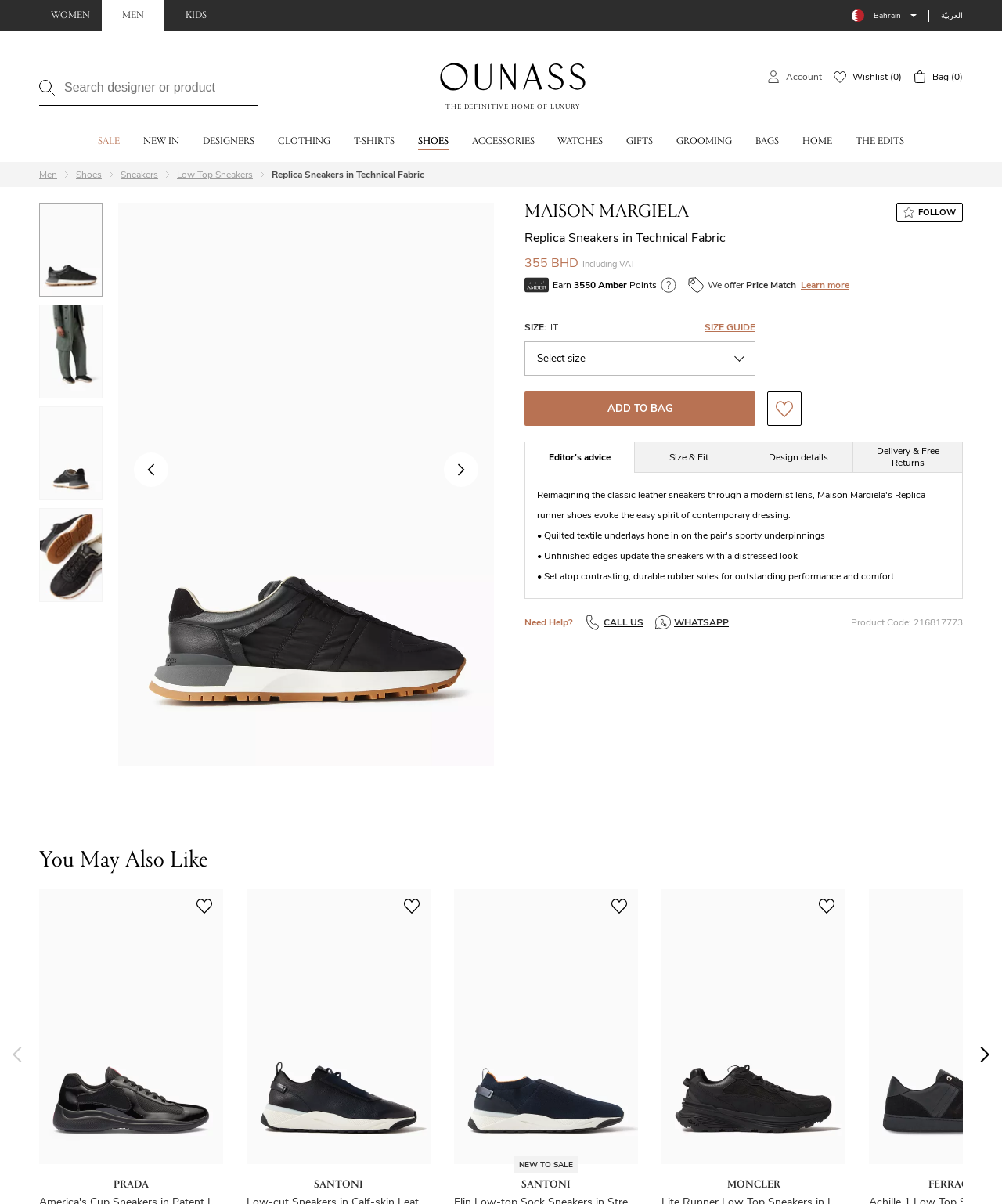Please locate the bounding box coordinates of the element that should be clicked to complete the given instruction: "View the next product image".

[0.443, 0.376, 0.477, 0.404]